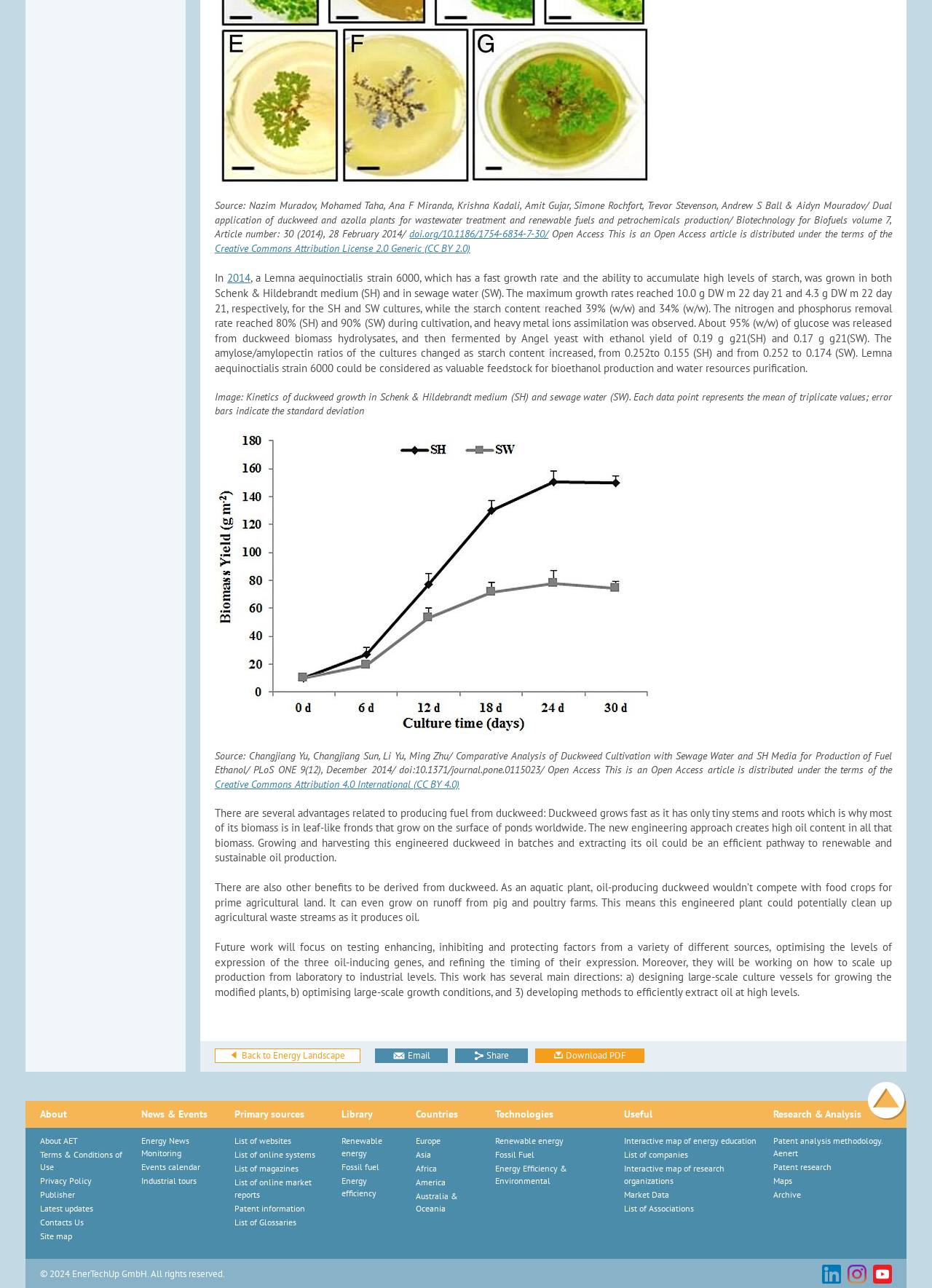Can you find the bounding box coordinates for the element that needs to be clicked to execute this instruction: "About"? The coordinates should be given as four float numbers between 0 and 1, i.e., [left, top, right, bottom].

[0.043, 0.86, 0.072, 0.87]